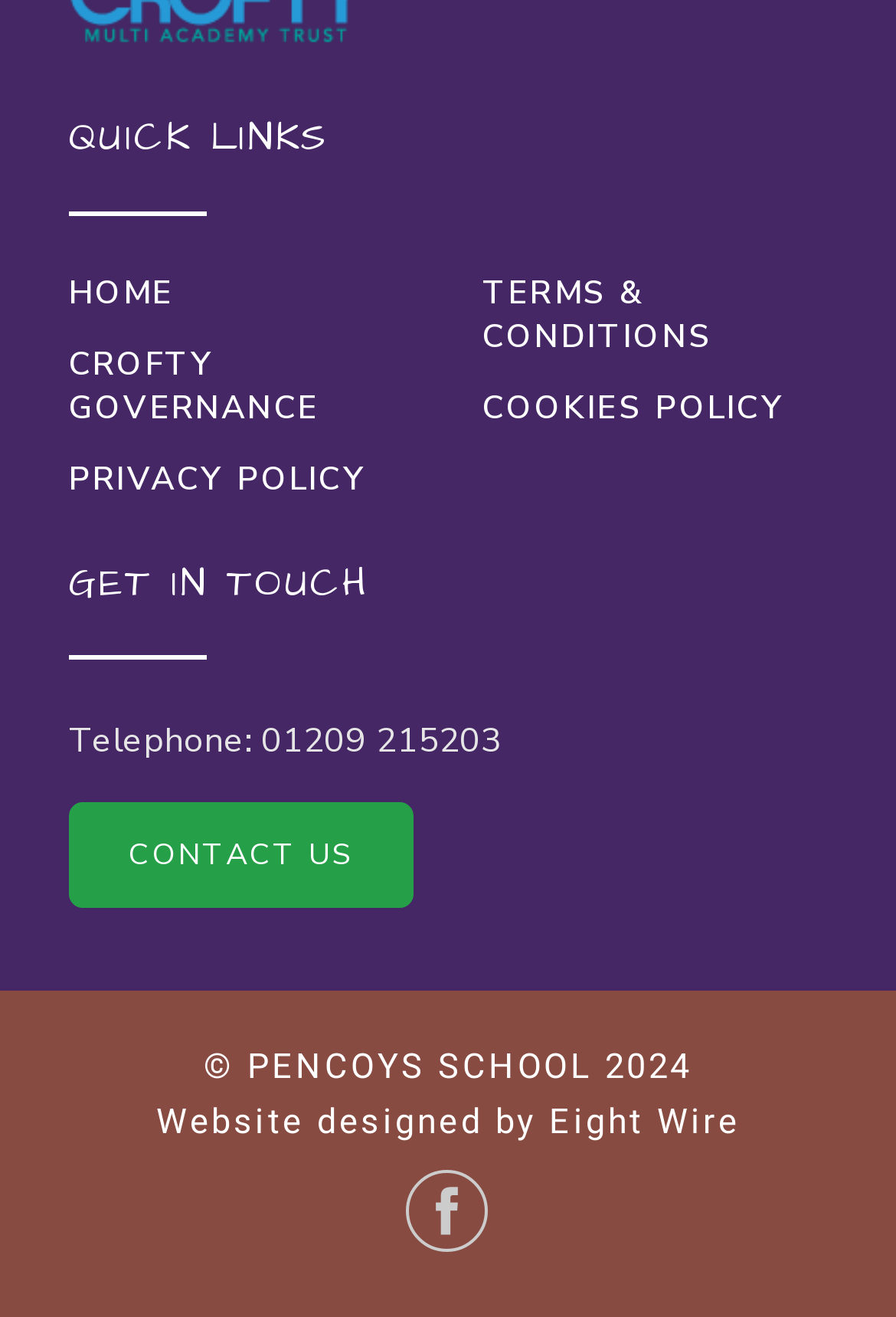How many sections are there above the footer?
Please answer the question as detailed as possible.

I identified two sections above the footer: 'QUICK LINKS' and 'GET IN TOUCH'. The footer section starts with the copyright information.